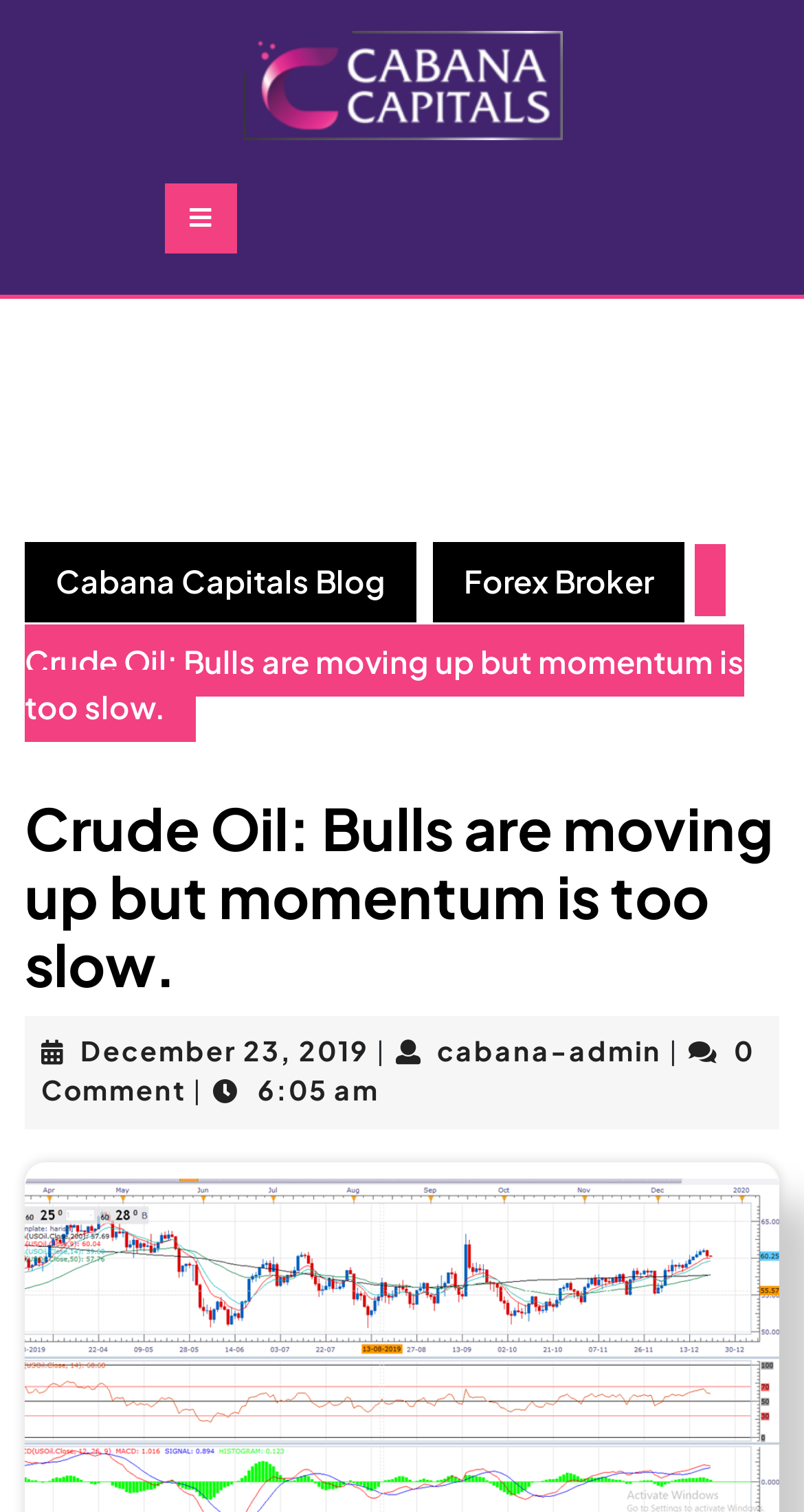Give a one-word or short phrase answer to the question: 
What is the name of the blog?

Cabana Capitals Blog